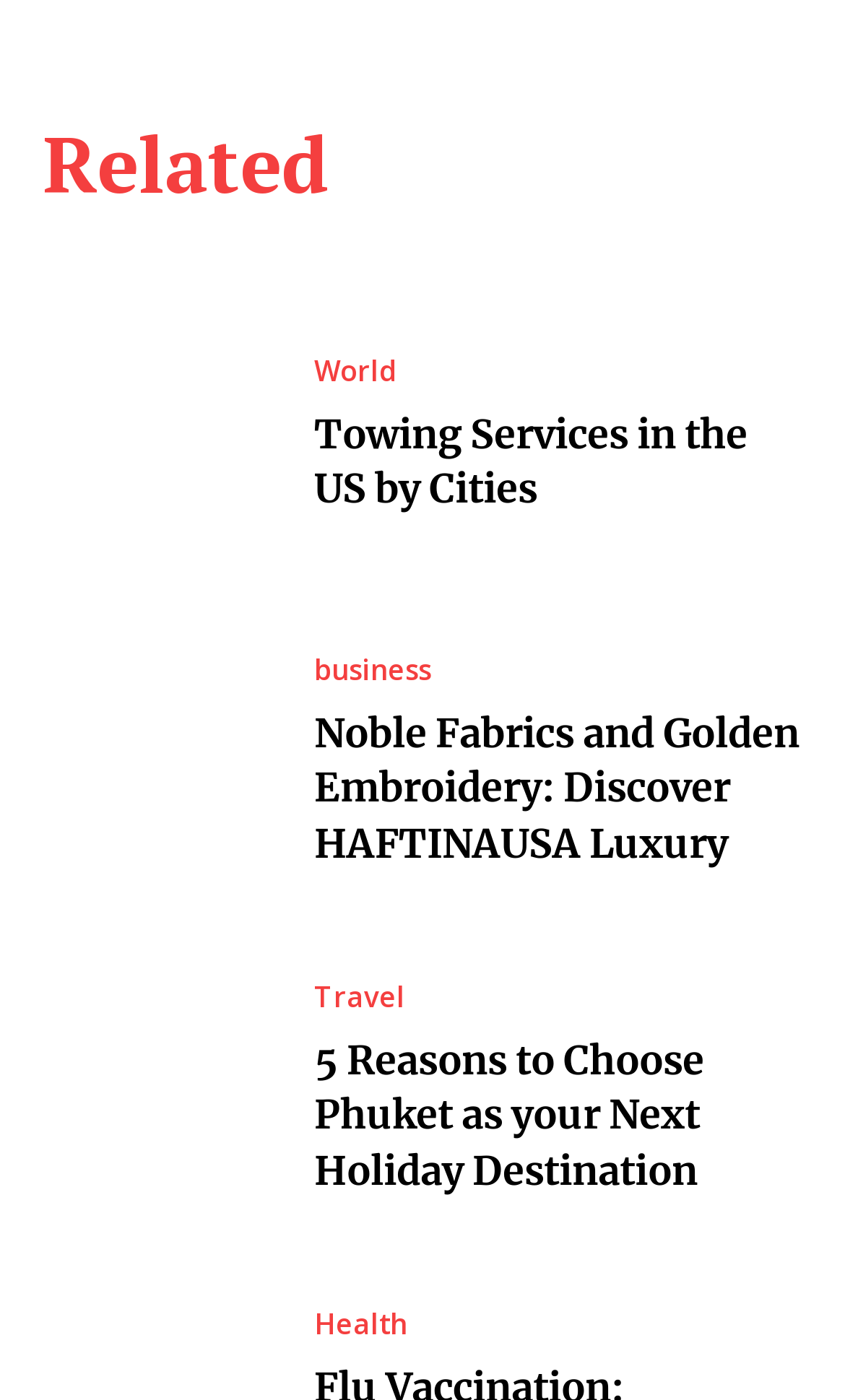What is the last category listed?
Answer the question with a single word or phrase derived from the image.

Health